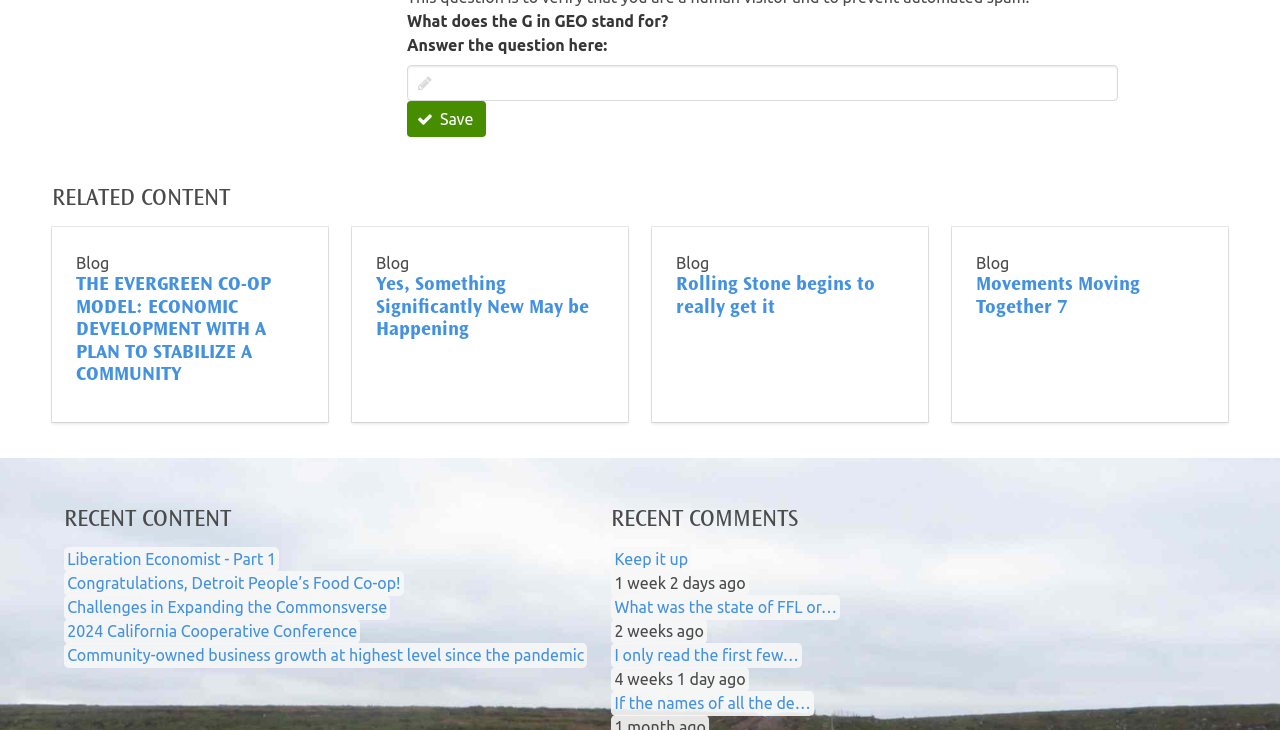From the element description: "Movements Moving Together 7", extract the bounding box coordinates of the UI element. The coordinates should be expressed as four float numbers between 0 and 1, in the order [left, top, right, bottom].

[0.762, 0.377, 0.891, 0.437]